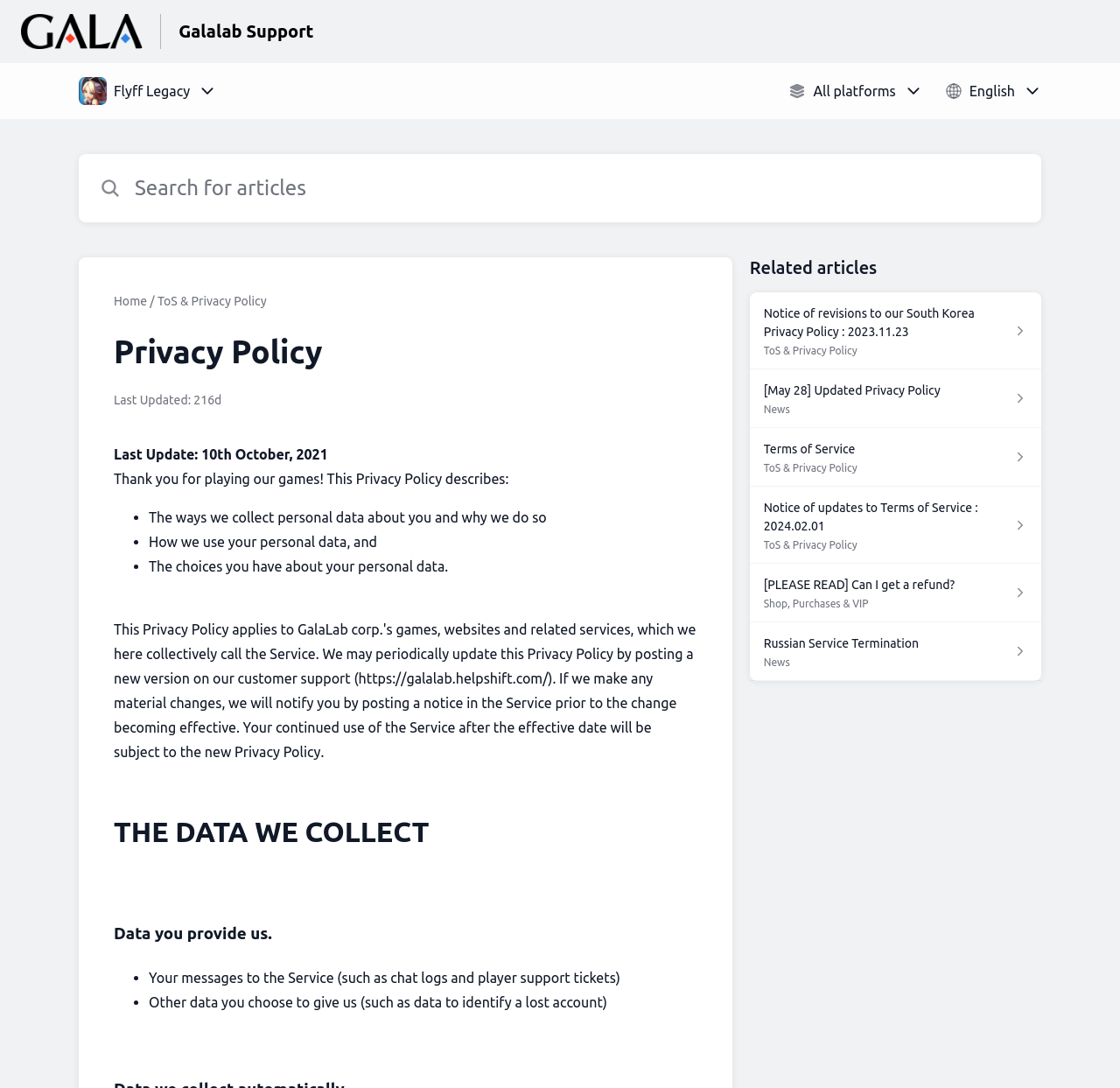Can you identify the bounding box coordinates of the clickable region needed to carry out this instruction: 'Click on Home'? The coordinates should be four float numbers within the range of 0 to 1, stated as [left, top, right, bottom].

[0.102, 0.27, 0.131, 0.283]